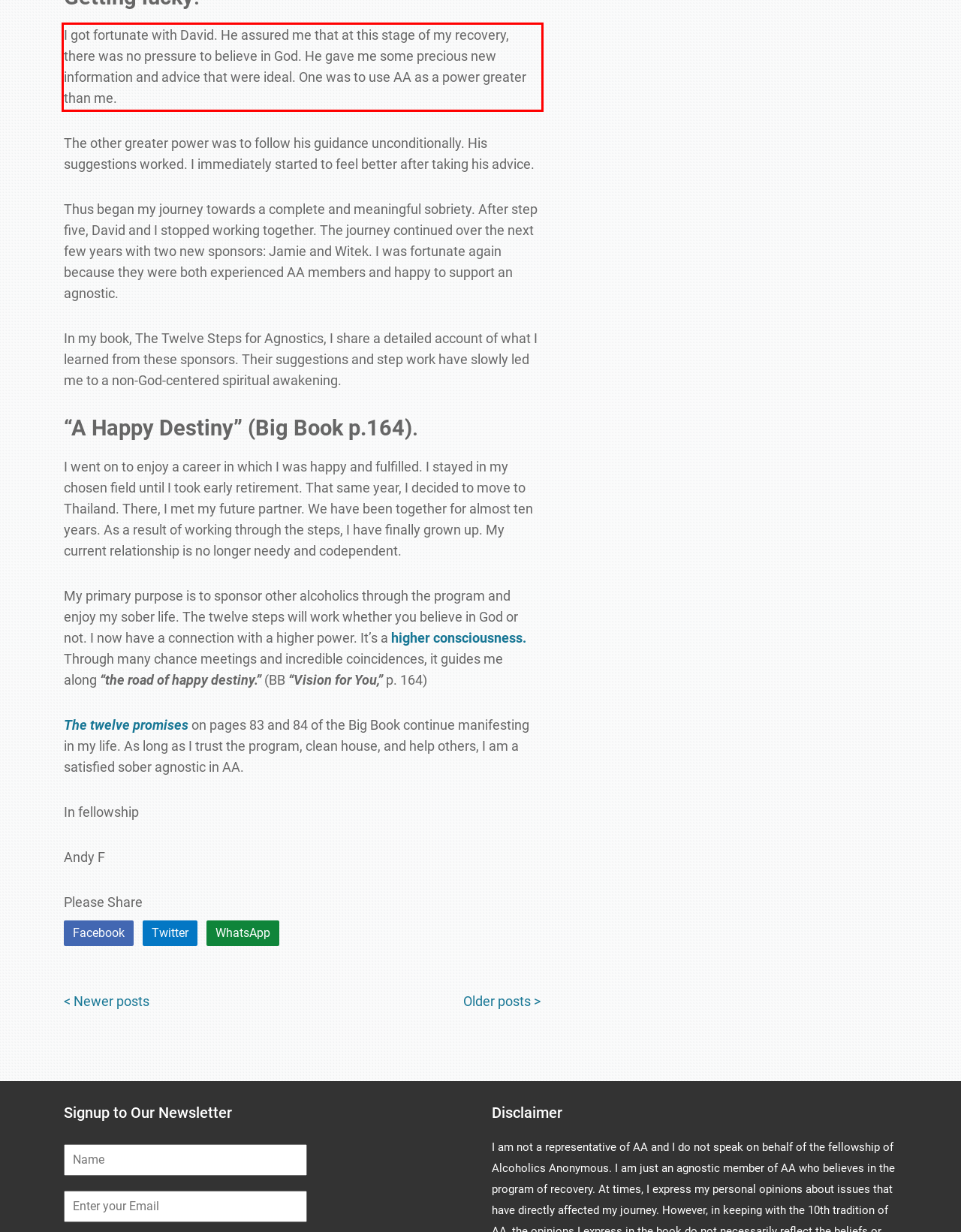Please perform OCR on the UI element surrounded by the red bounding box in the given webpage screenshot and extract its text content.

I got fortunate with David. He assured me that at this stage of my recovery, there was no pressure to believe in God. He gave me some precious new information and advice that were ideal. One was to use AA as a power greater than me.